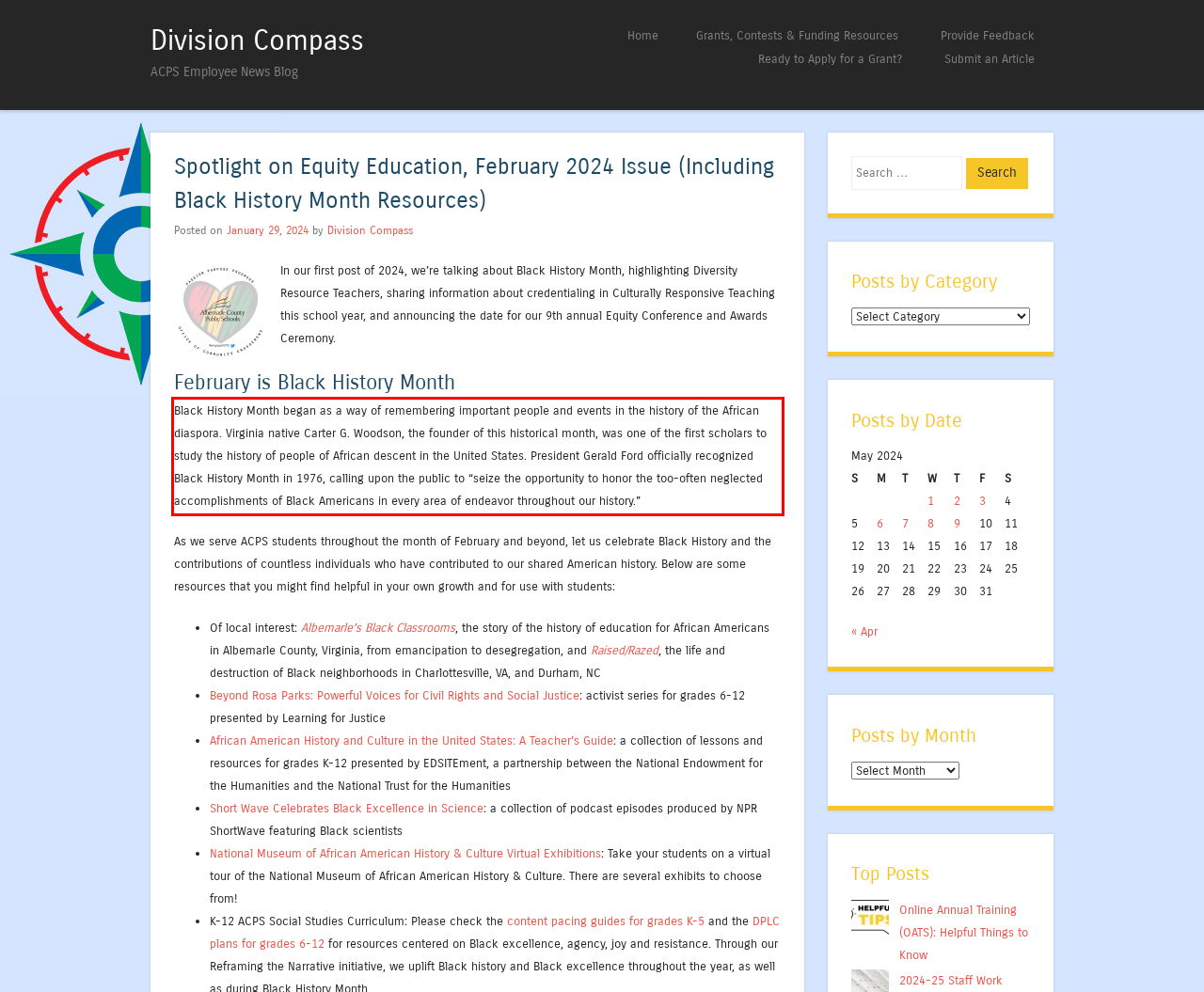Inspect the webpage screenshot that has a red bounding box and use OCR technology to read and display the text inside the red bounding box.

Black History Month began as a way of remembering important people and events in the history of the African diaspora. Virginia native Carter G. Woodson, the founder of this historical month, was one of the first scholars to study the history of people of African descent in the United States. President Gerald Ford officially recognized Black History Month in 1976, calling upon the public to “seize the opportunity to honor the too-often neglected accomplishments of Black Americans in every area of endeavor throughout our history.”